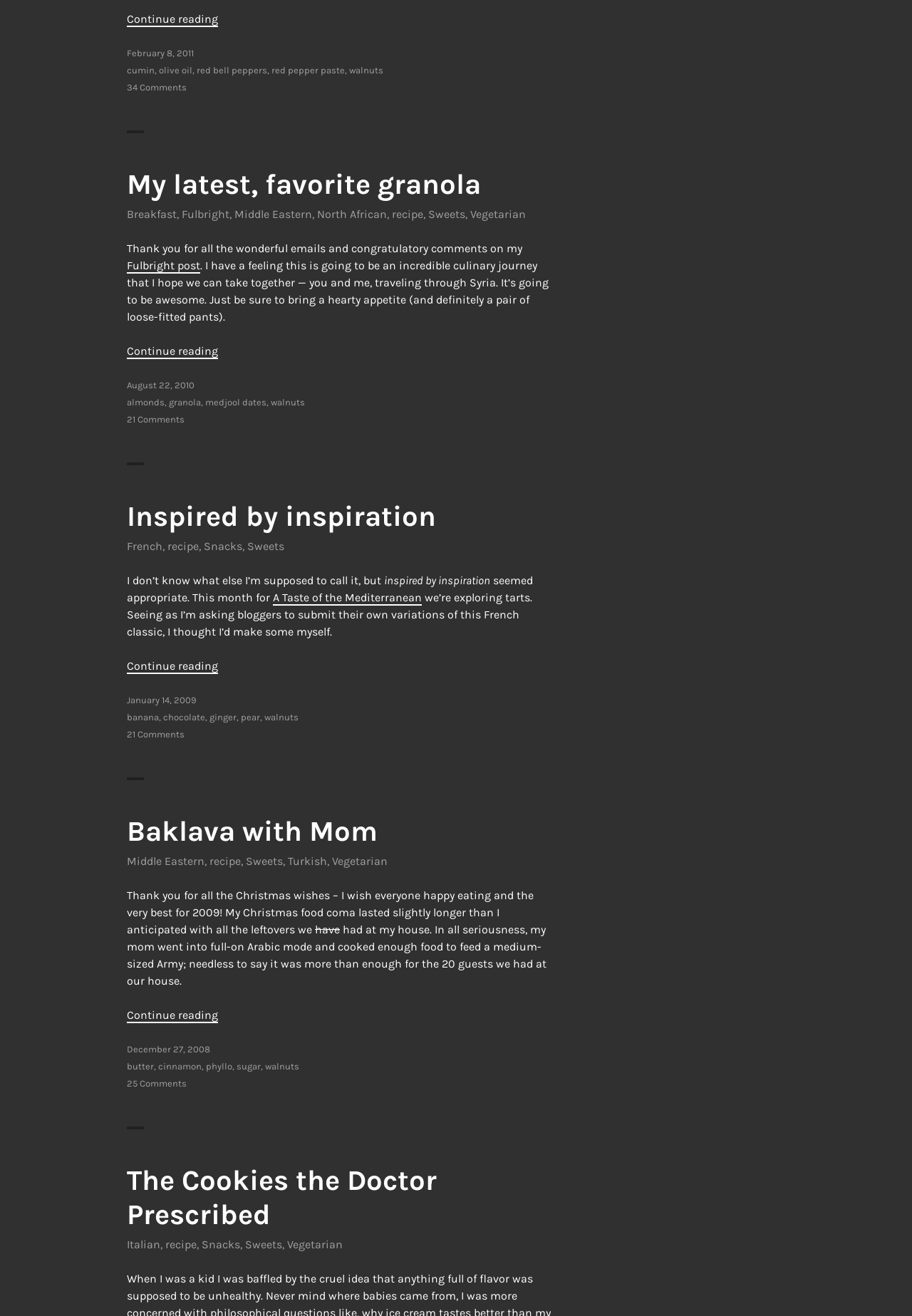Determine the bounding box for the UI element as described: "ginger". The coordinates should be represented as four float numbers between 0 and 1, formatted as [left, top, right, bottom].

[0.23, 0.541, 0.259, 0.549]